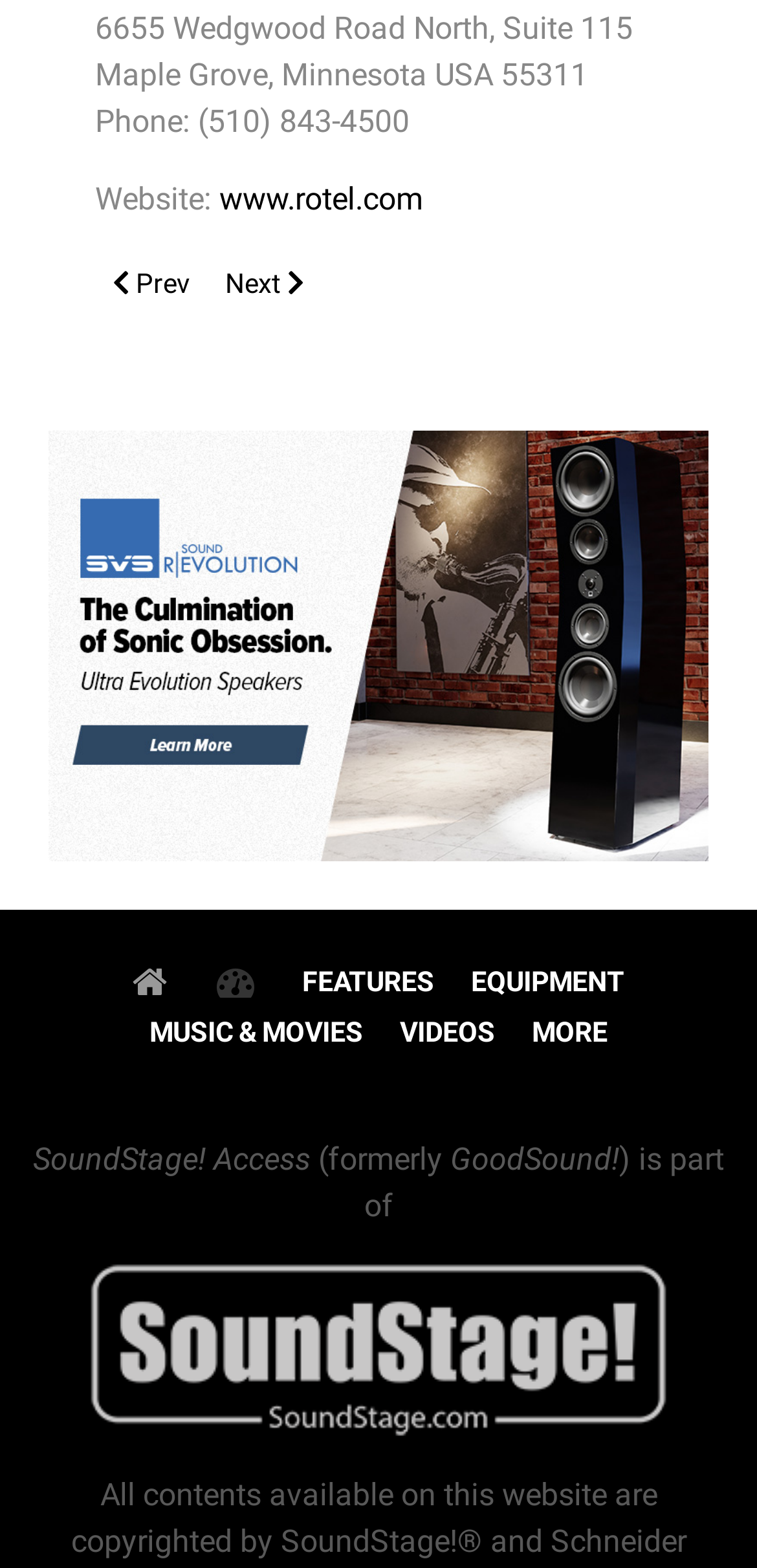Pinpoint the bounding box coordinates of the clickable area necessary to execute the following instruction: "Go to the home page". The coordinates should be given as four float numbers between 0 and 1, namely [left, top, right, bottom].

[0.156, 0.614, 0.256, 0.641]